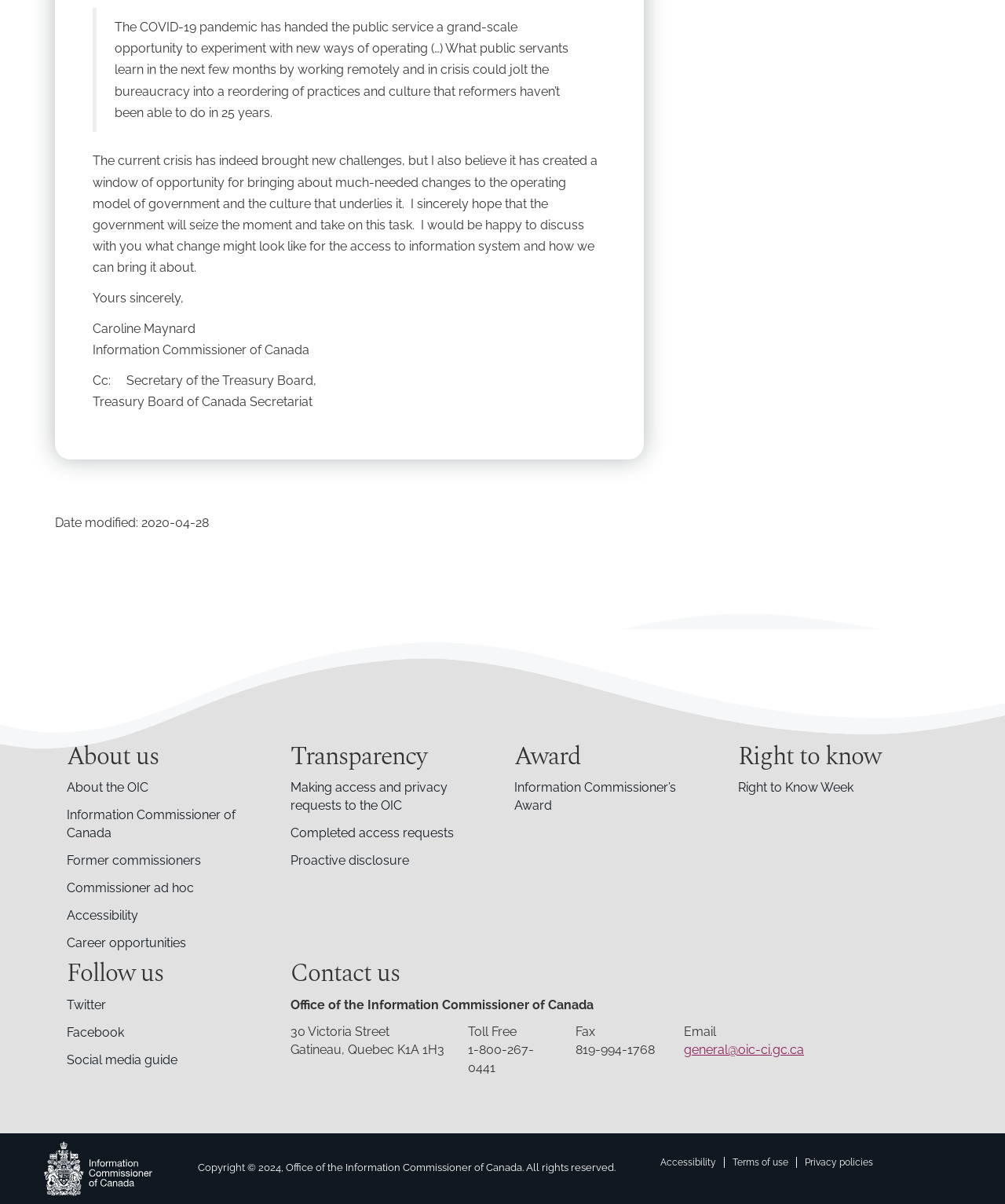Indicate the bounding box coordinates of the element that needs to be clicked to satisfy the following instruction: "View Information Commissioner of Canada". The coordinates should be four float numbers between 0 and 1, i.e., [left, top, right, bottom].

[0.066, 0.669, 0.266, 0.699]